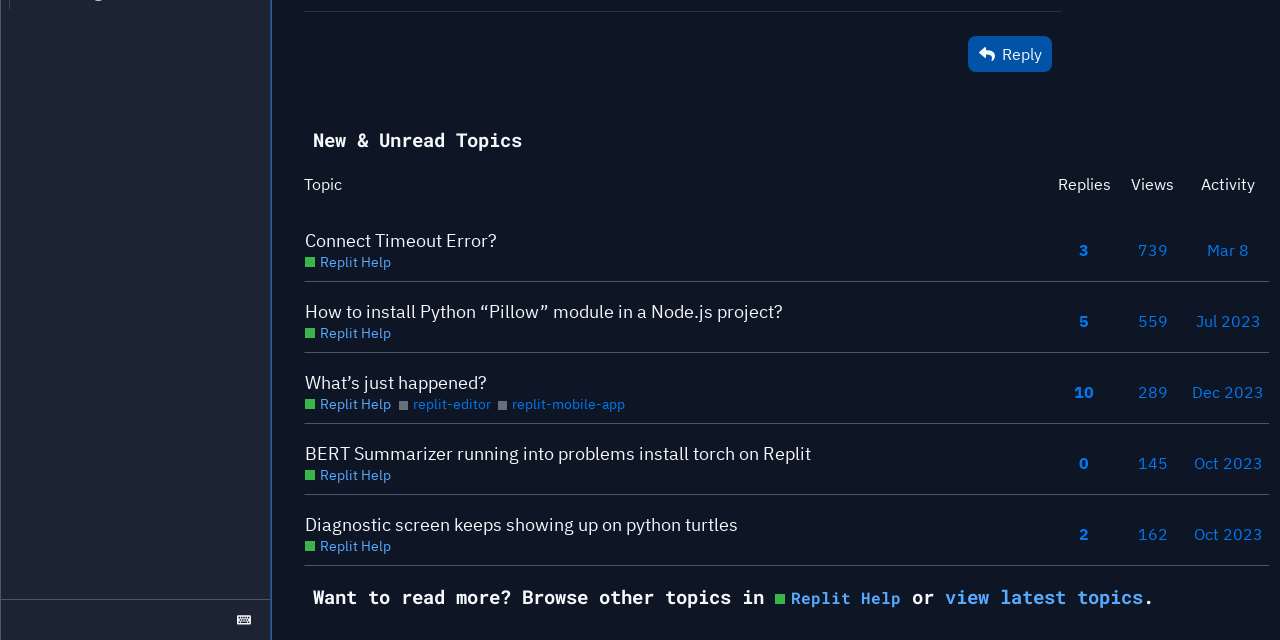Please find the bounding box coordinates (top-left x, top-left y, bottom-right x, bottom-right y) in the screenshot for the UI element described as follows: 10

[0.835, 0.577, 0.859, 0.649]